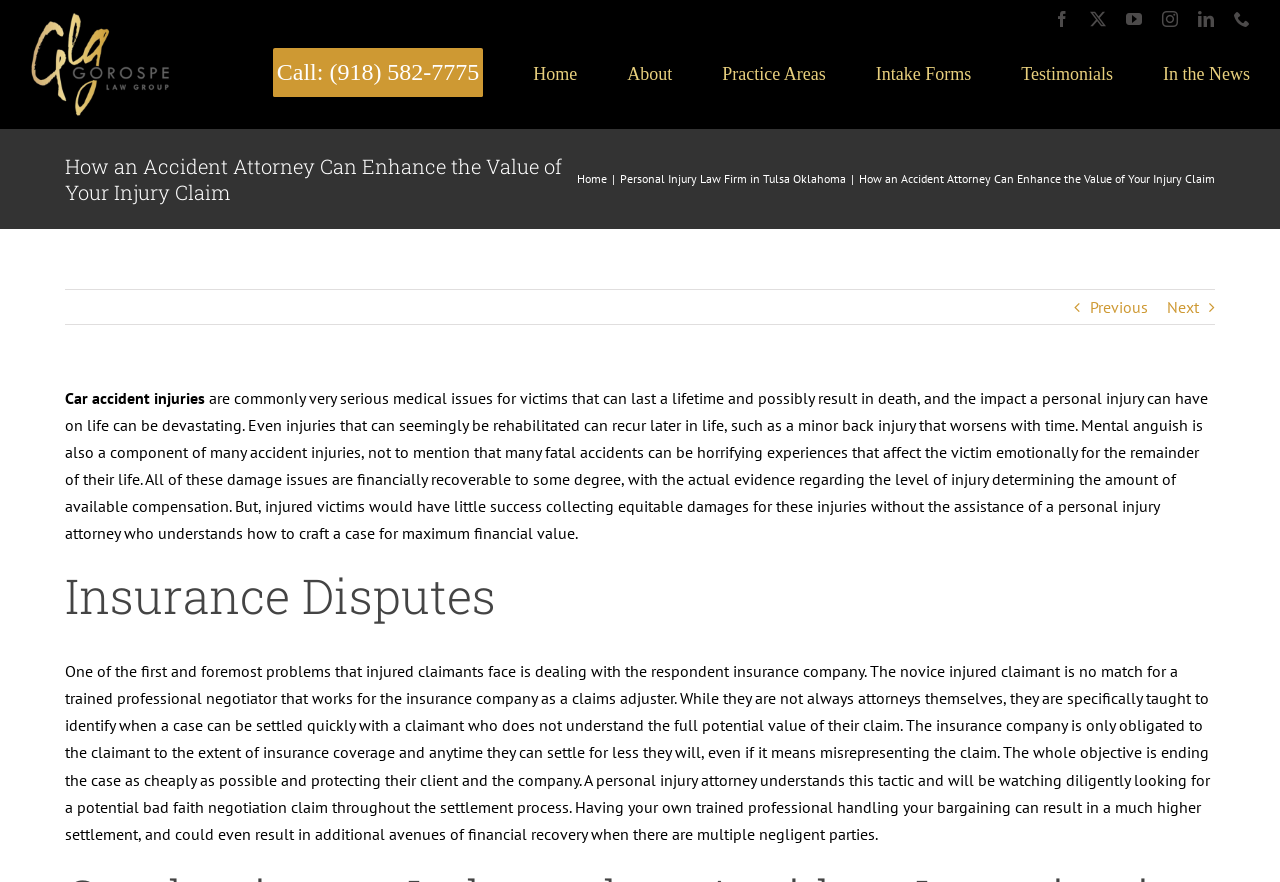By analyzing the image, answer the following question with a detailed response: What is the purpose of a personal injury attorney?

I inferred this answer by looking at the heading element with the description 'How an Accident Attorney Can Enhance the Value of Your Injury Claim' and the static text element with a similar description. This suggests that the purpose of a personal injury attorney is to enhance the value of the injury claim.